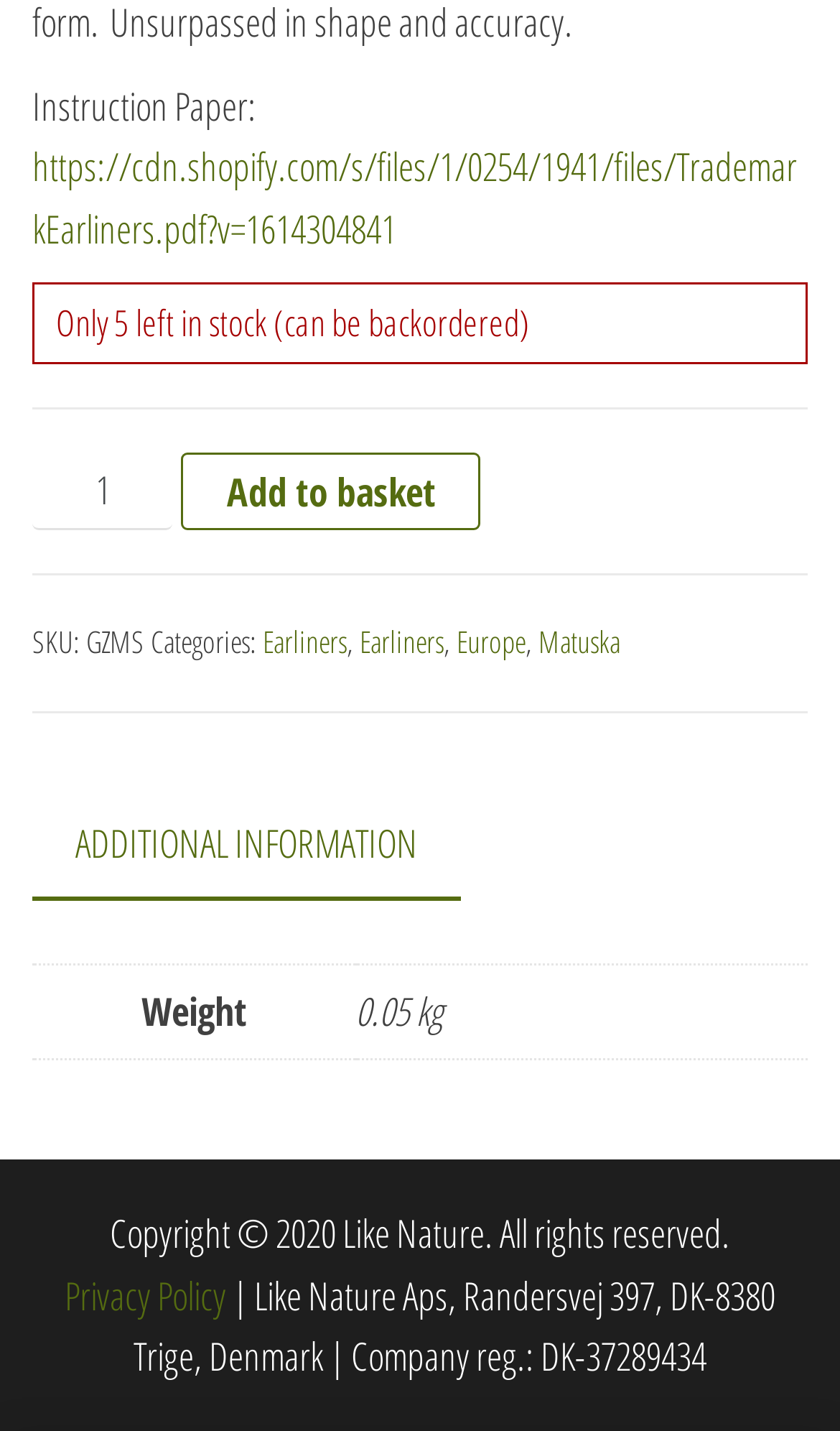What is the product's weight? Examine the screenshot and reply using just one word or a brief phrase.

0.05 kg